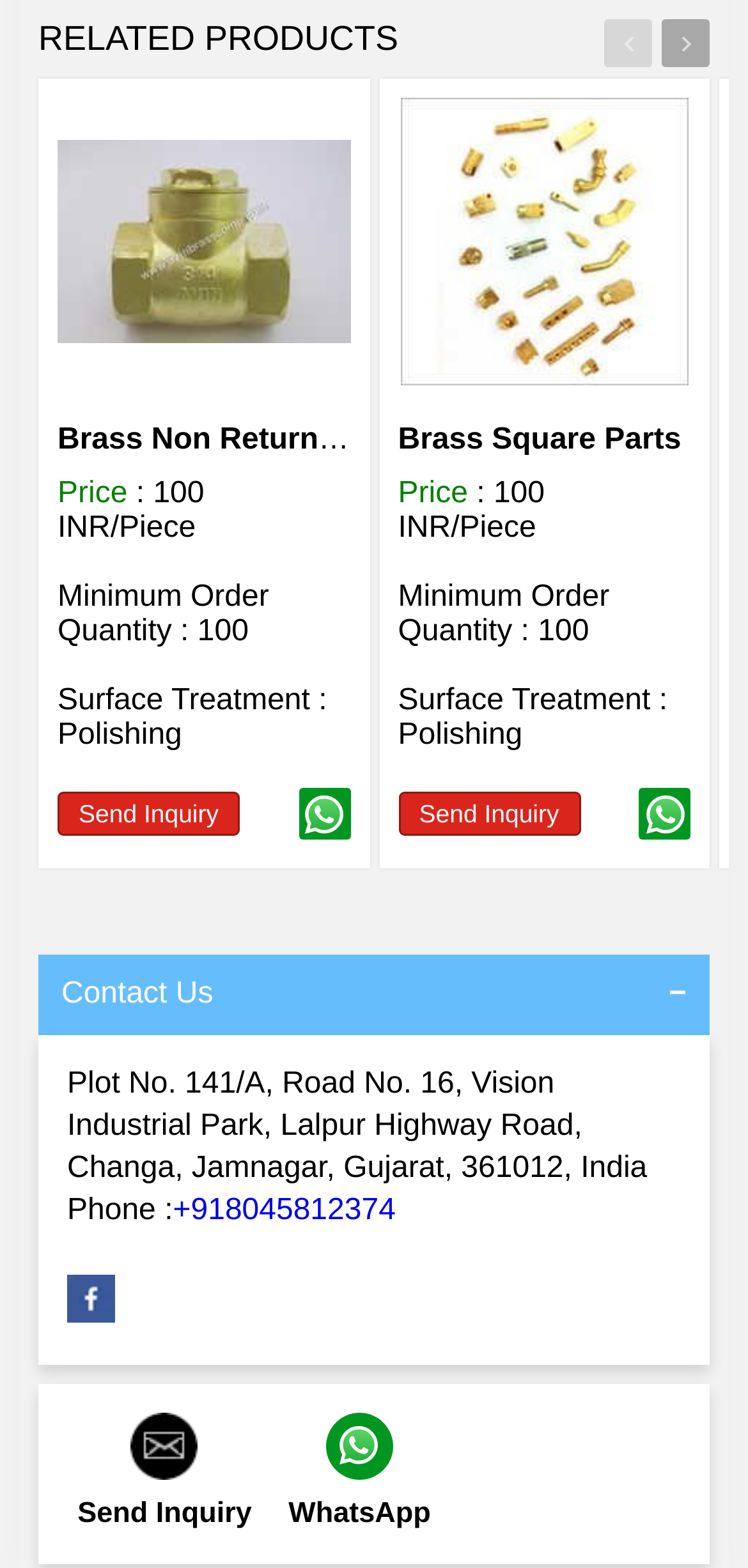Specify the bounding box coordinates of the area that needs to be clicked to achieve the following instruction: "Click on the 'right arrow' image".

[0.896, 0.018, 0.937, 0.038]